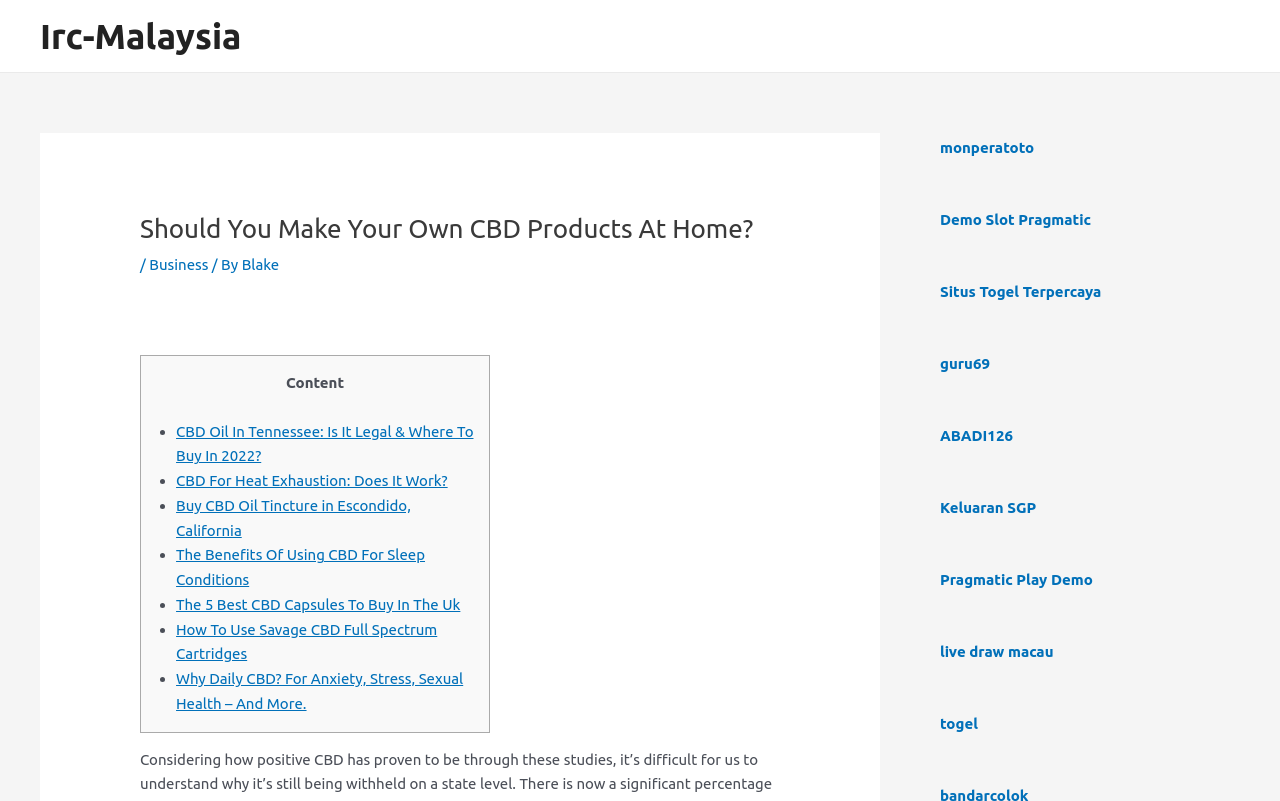Answer the question briefly using a single word or phrase: 
What type of content is listed below the header?

Related links